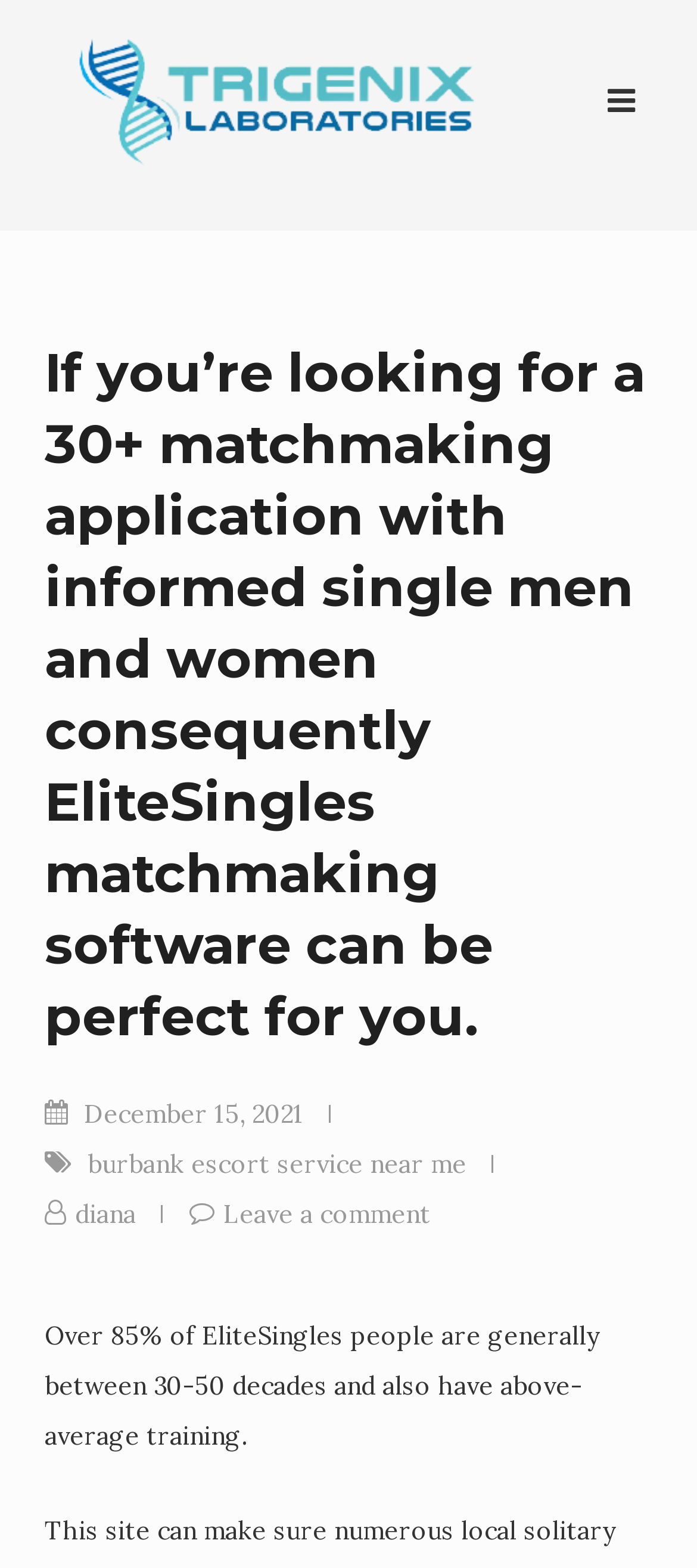What is the date of the latest article?
Please answer the question as detailed as possible based on the image.

The webpage contains a link element with the text 'December 15, 2021', which is likely the date of the latest article.